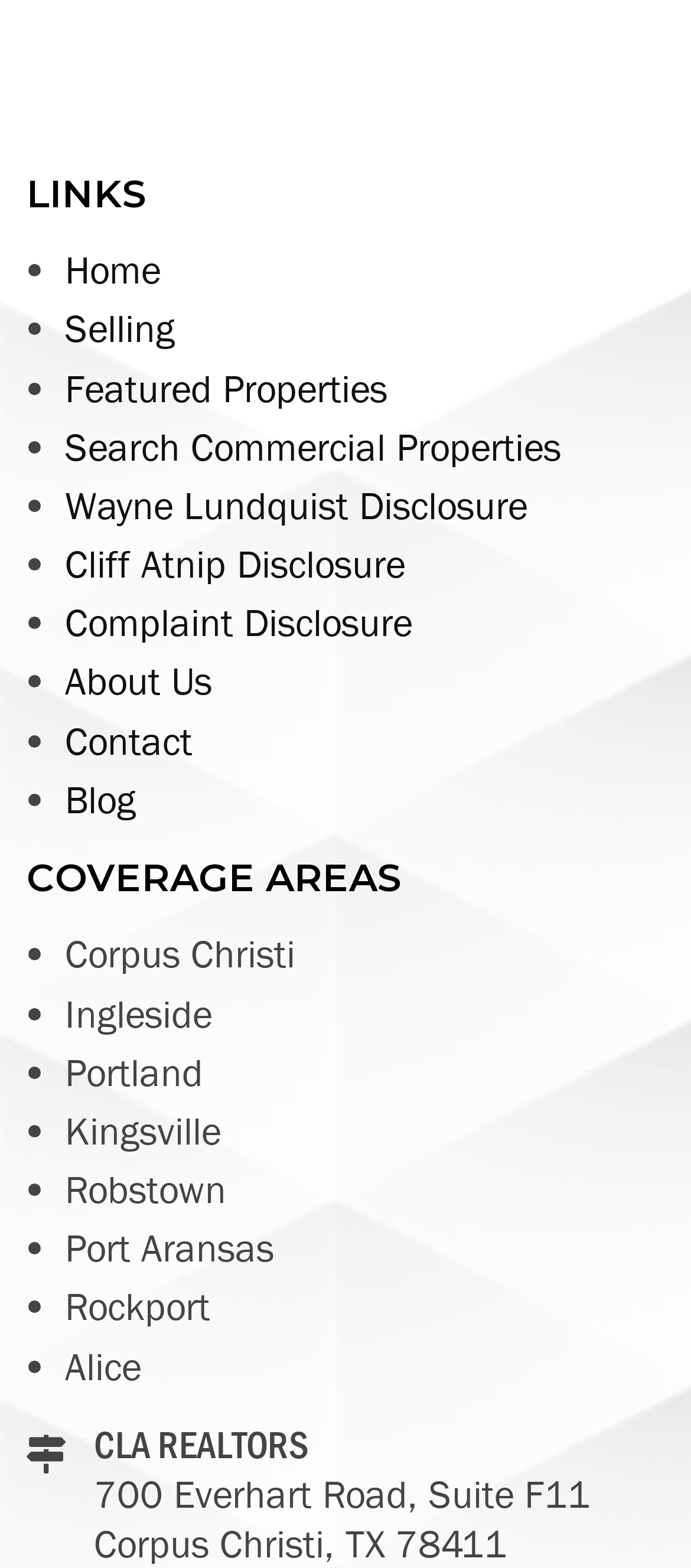Please provide a brief answer to the following inquiry using a single word or phrase:
What are the coverage areas listed on the webpage?

Cities in Texas